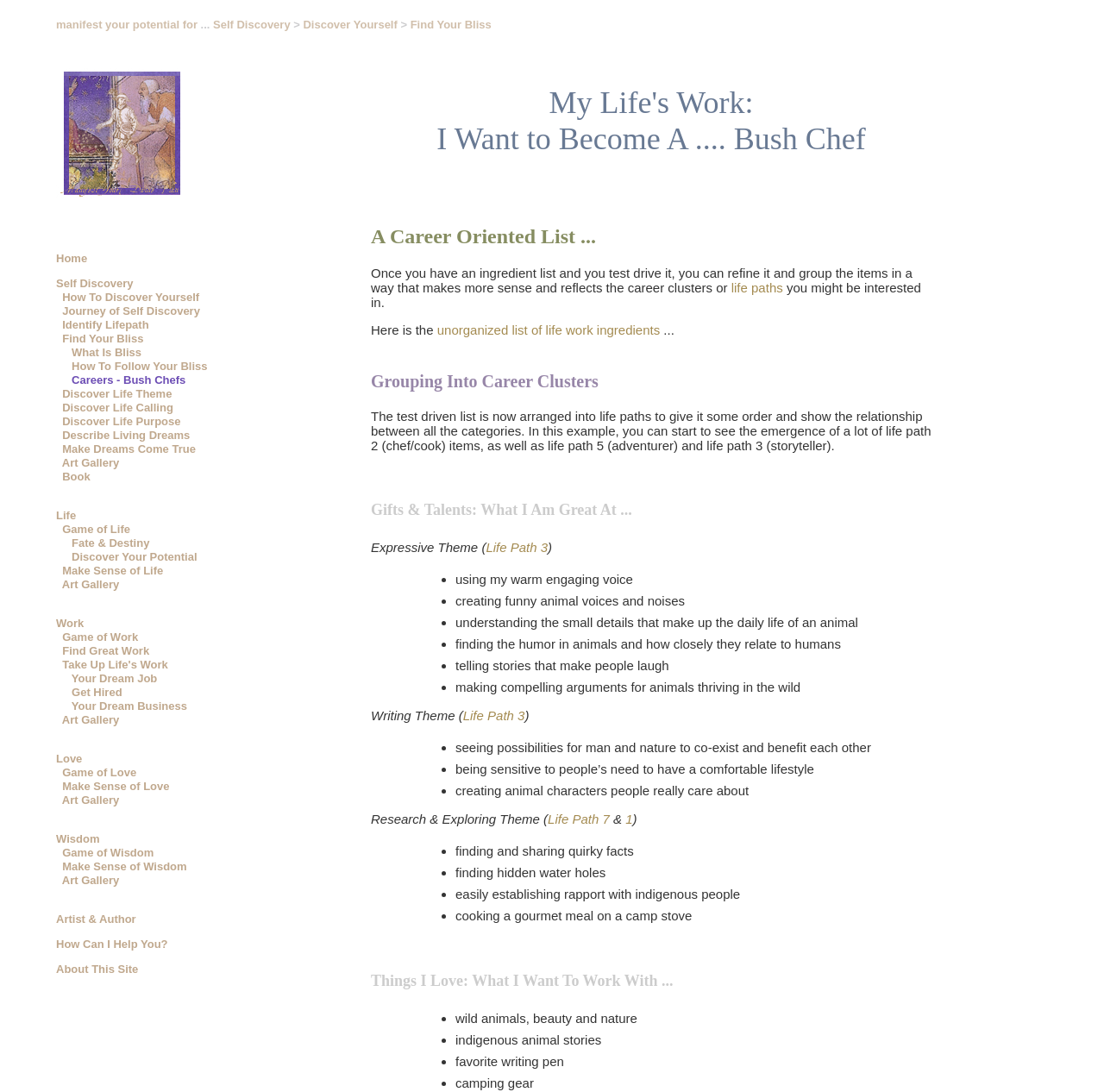Predict the bounding box coordinates for the UI element described as: "Art Gallery". The coordinates should be four float numbers between 0 and 1, presented as [left, top, right, bottom].

[0.056, 0.418, 0.108, 0.43]